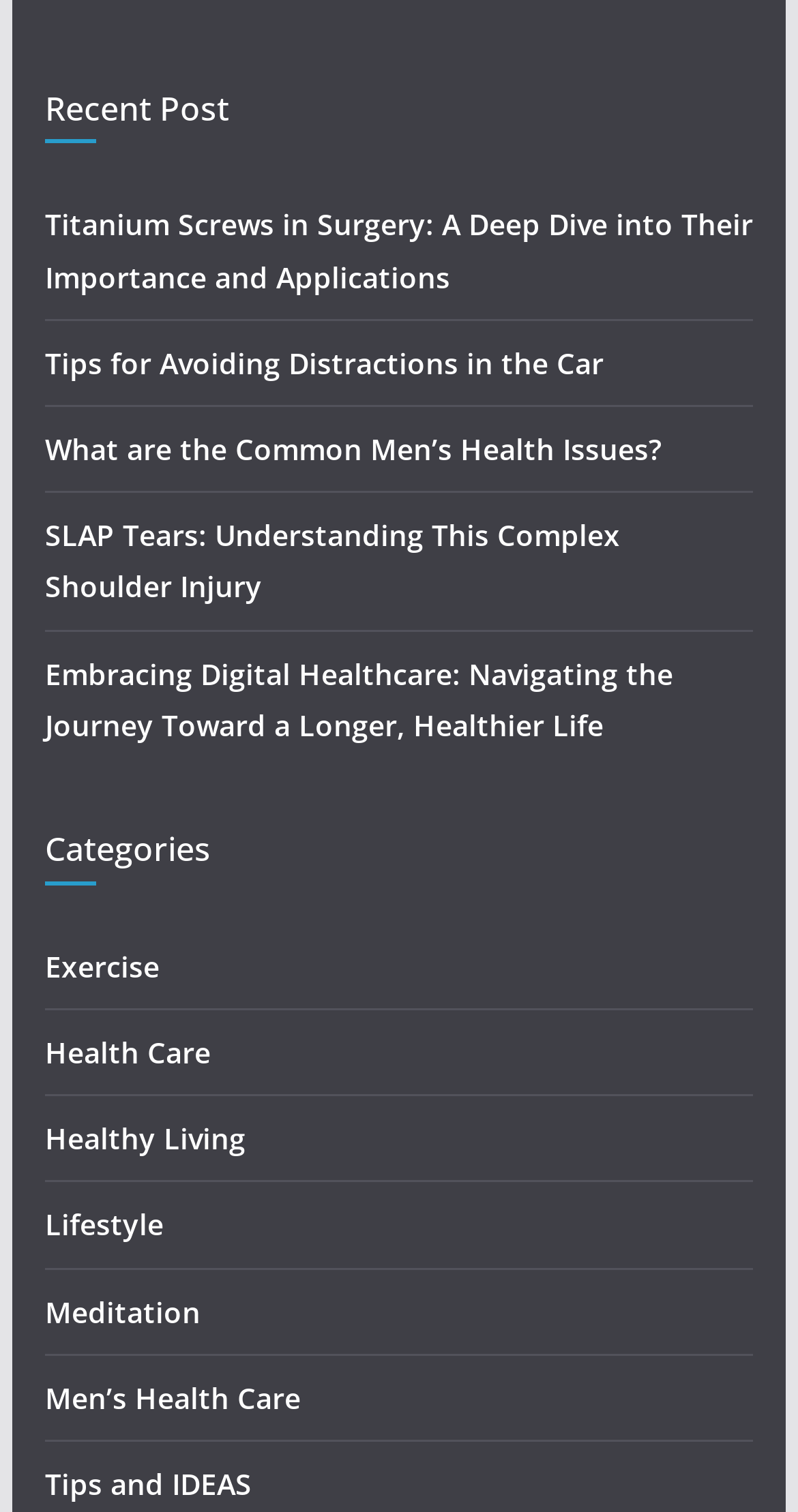Find the bounding box coordinates of the element's region that should be clicked in order to follow the given instruction: "Read about Titanium Screws in Surgery". The coordinates should consist of four float numbers between 0 and 1, i.e., [left, top, right, bottom].

[0.056, 0.136, 0.943, 0.196]